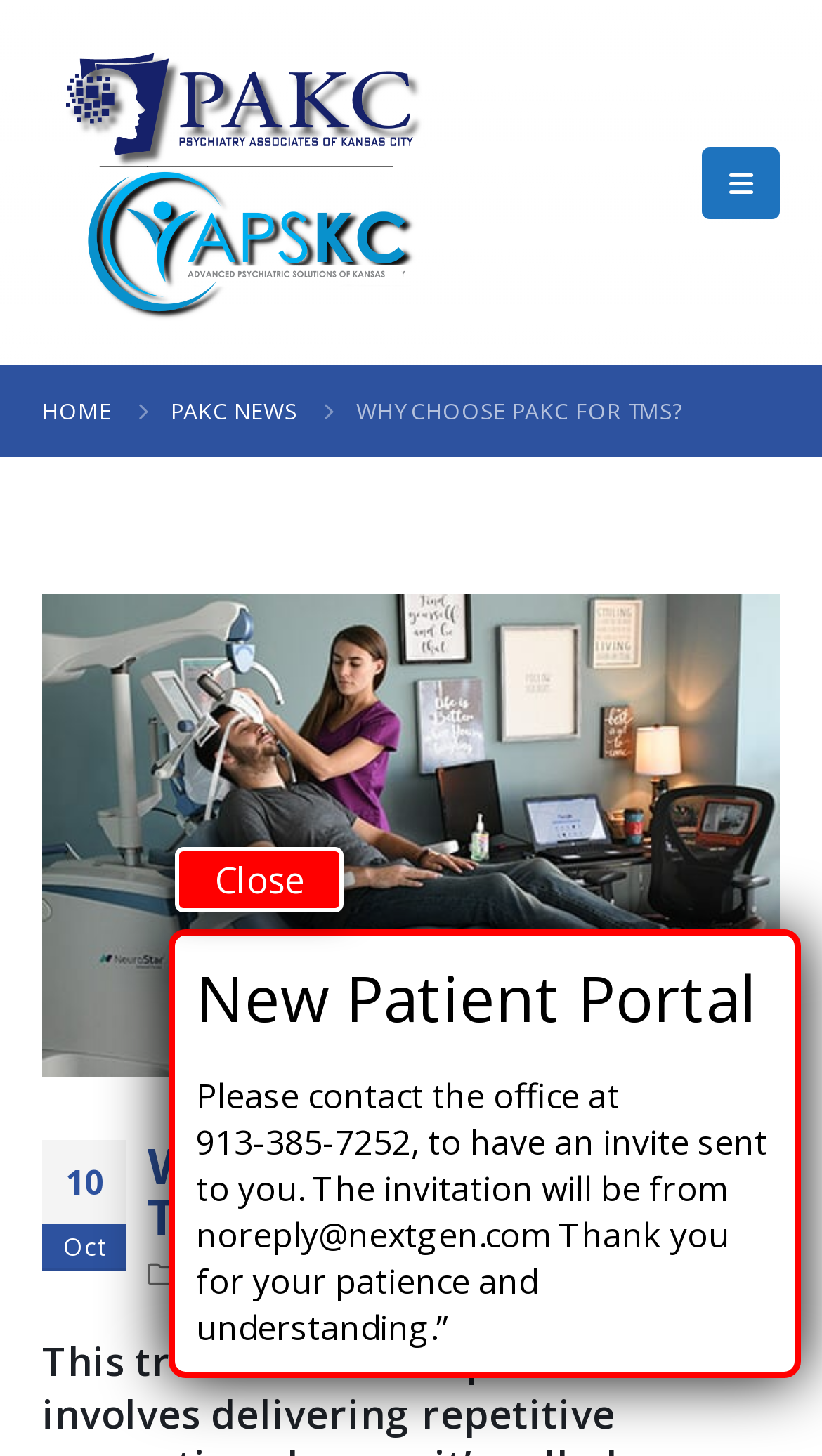Please provide the bounding box coordinates for the element that needs to be clicked to perform the following instruction: "Click the PAKC logo". The coordinates should be given as four float numbers between 0 and 1, i.e., [left, top, right, bottom].

[0.051, 0.023, 0.564, 0.227]